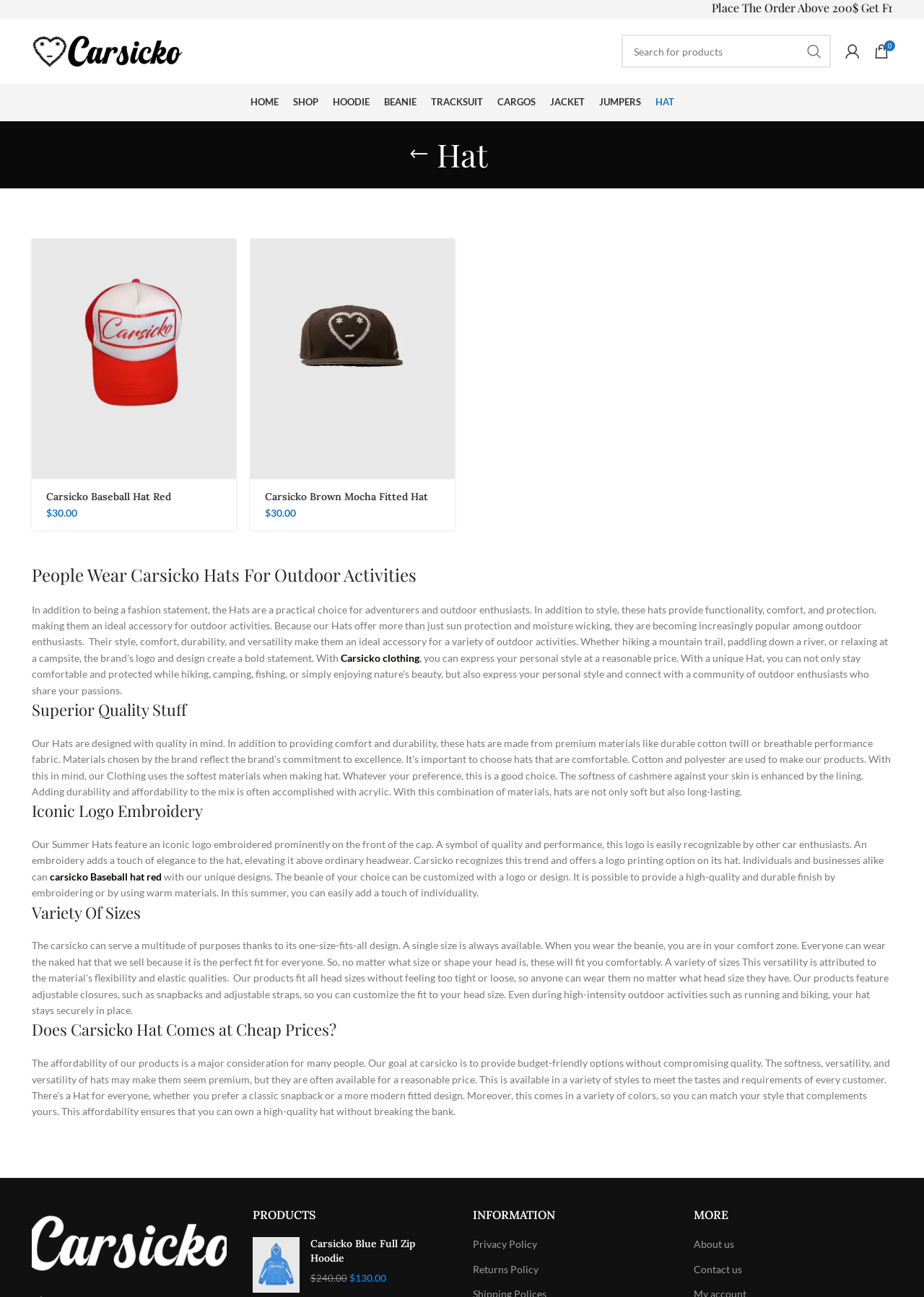Locate the bounding box coordinates of the area you need to click to fulfill this instruction: 'Add Carsicko Brown Mocha Fitted Hat to cart'. The coordinates must be in the form of four float numbers ranging from 0 to 1: [left, top, right, bottom].

[0.461, 0.19, 0.5, 0.215]